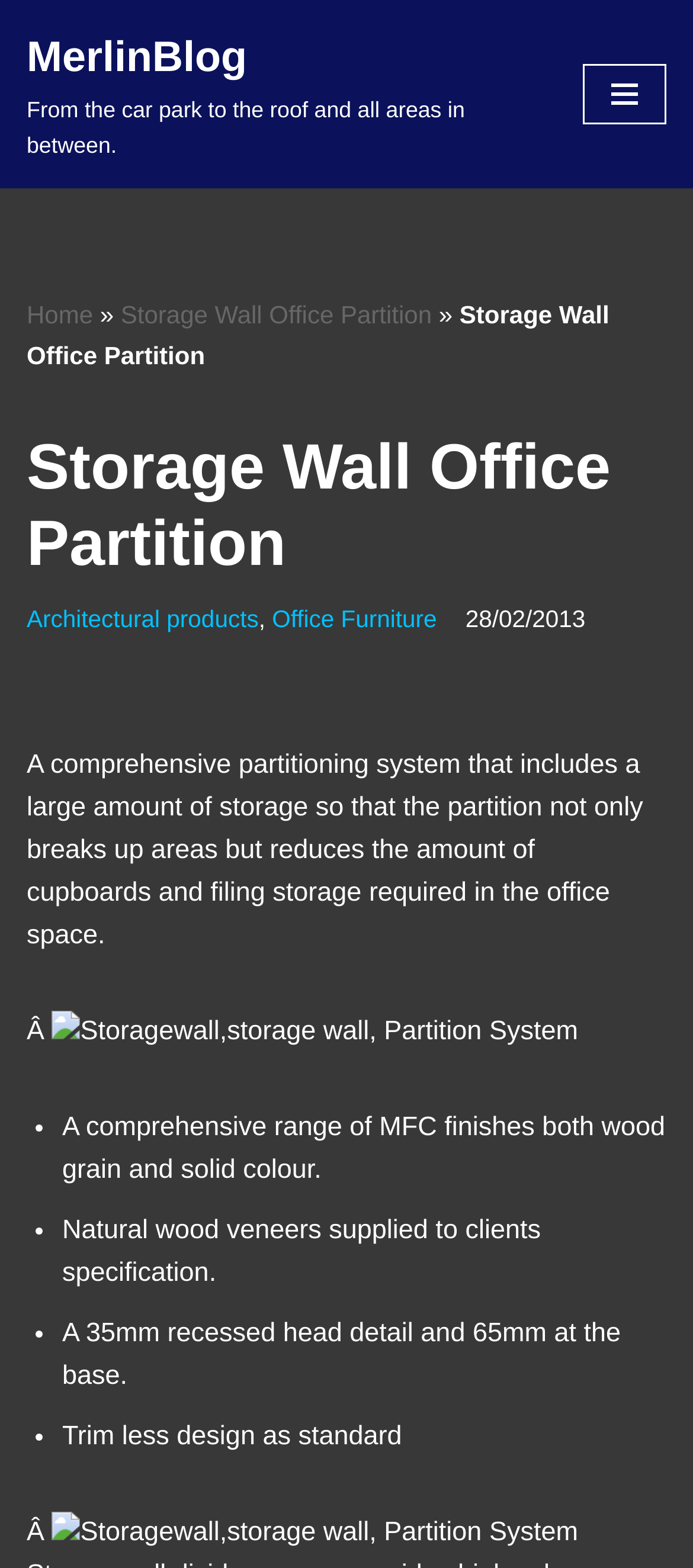Extract the bounding box coordinates for the HTML element that matches this description: "Architectural products". The coordinates should be four float numbers between 0 and 1, i.e., [left, top, right, bottom].

[0.038, 0.386, 0.373, 0.403]